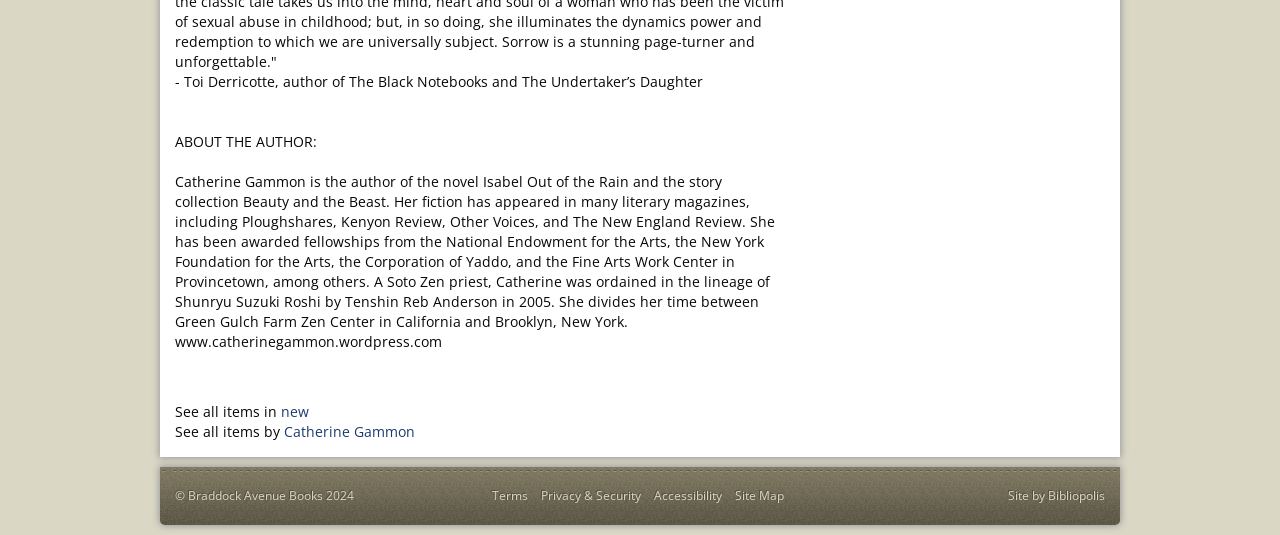Refer to the screenshot and answer the following question in detail:
What is the author's name?

The author's name is mentioned in the text as 'Catherine Gammon is the author of the novel Isabel Out of the Rain and the story collection Beauty and the Beast.'